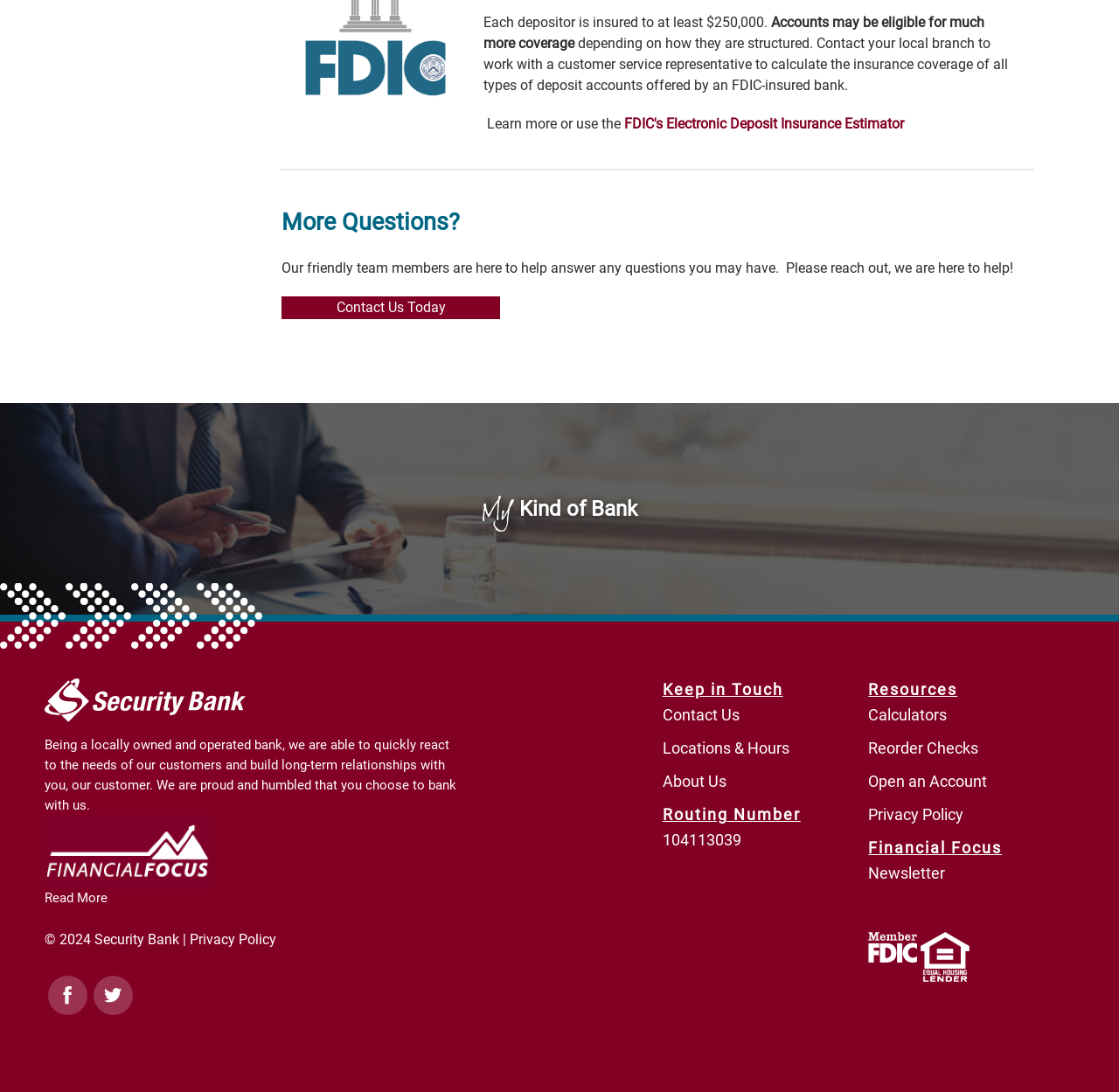Locate the bounding box coordinates of the clickable element to fulfill the following instruction: "Open an account". Provide the coordinates as four float numbers between 0 and 1 in the format [left, top, right, bottom].

[0.776, 0.706, 0.882, 0.729]